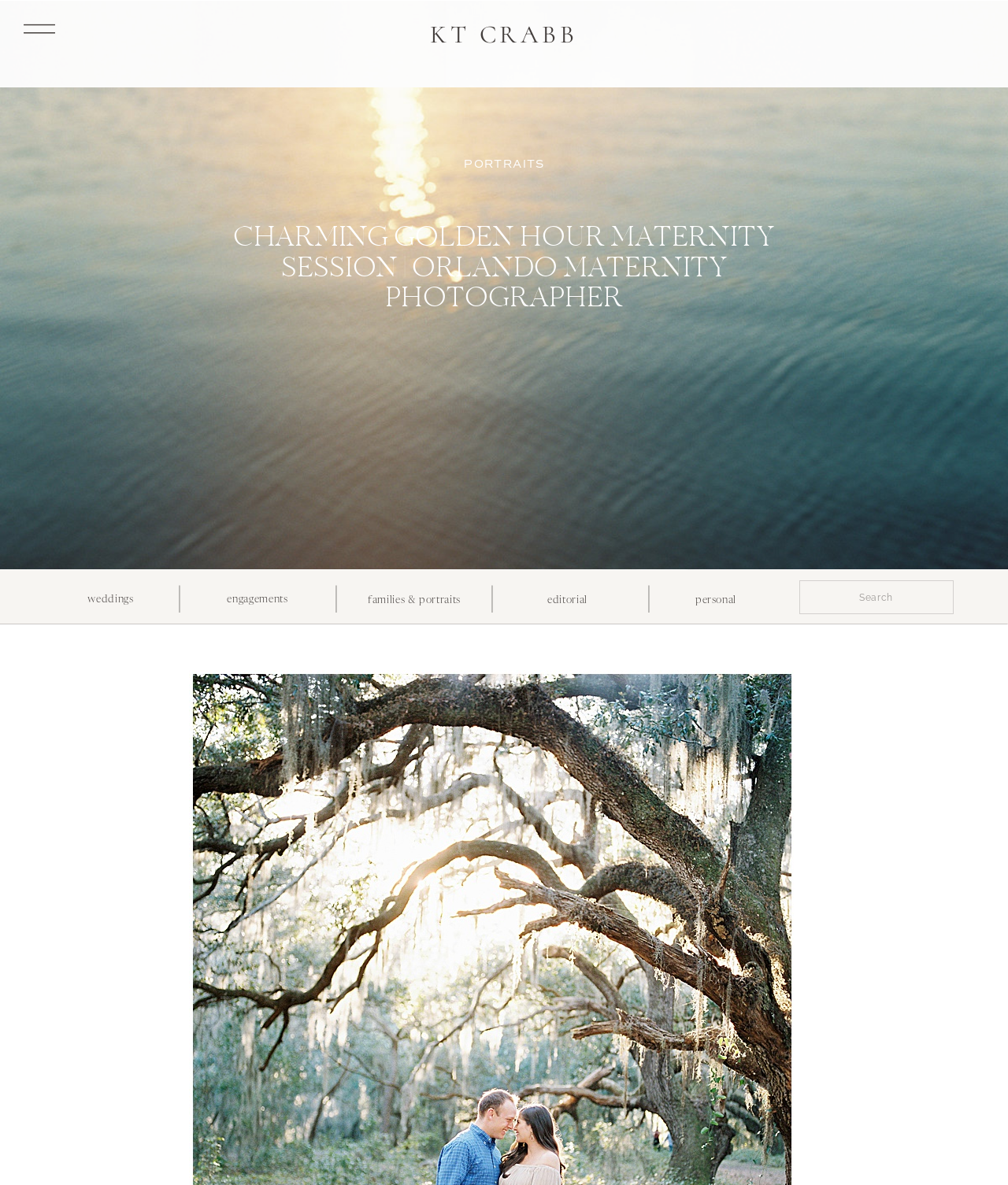Answer the question with a single word or phrase: 
Is the photographer's name on the top left?

Yes